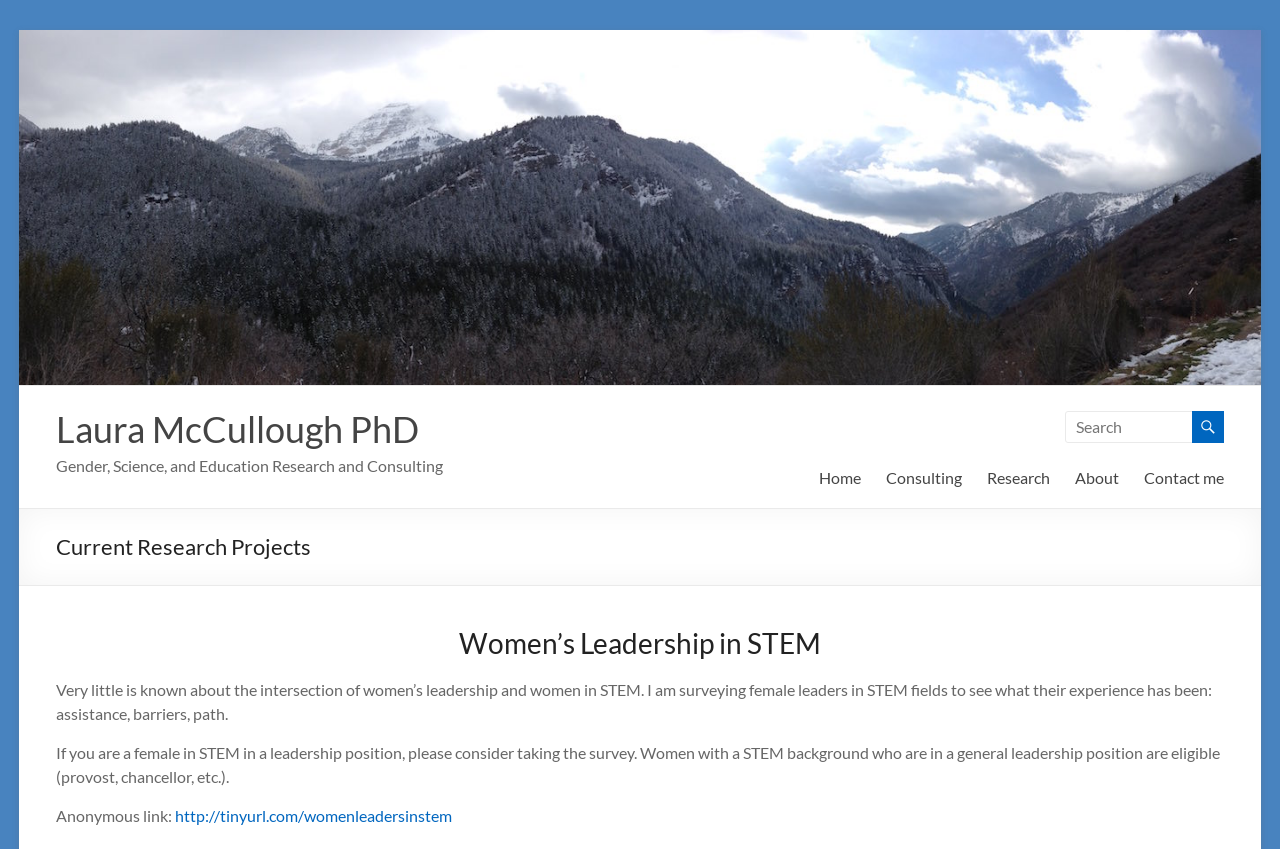Identify the bounding box coordinates necessary to click and complete the given instruction: "search for something".

[0.832, 0.484, 0.933, 0.521]